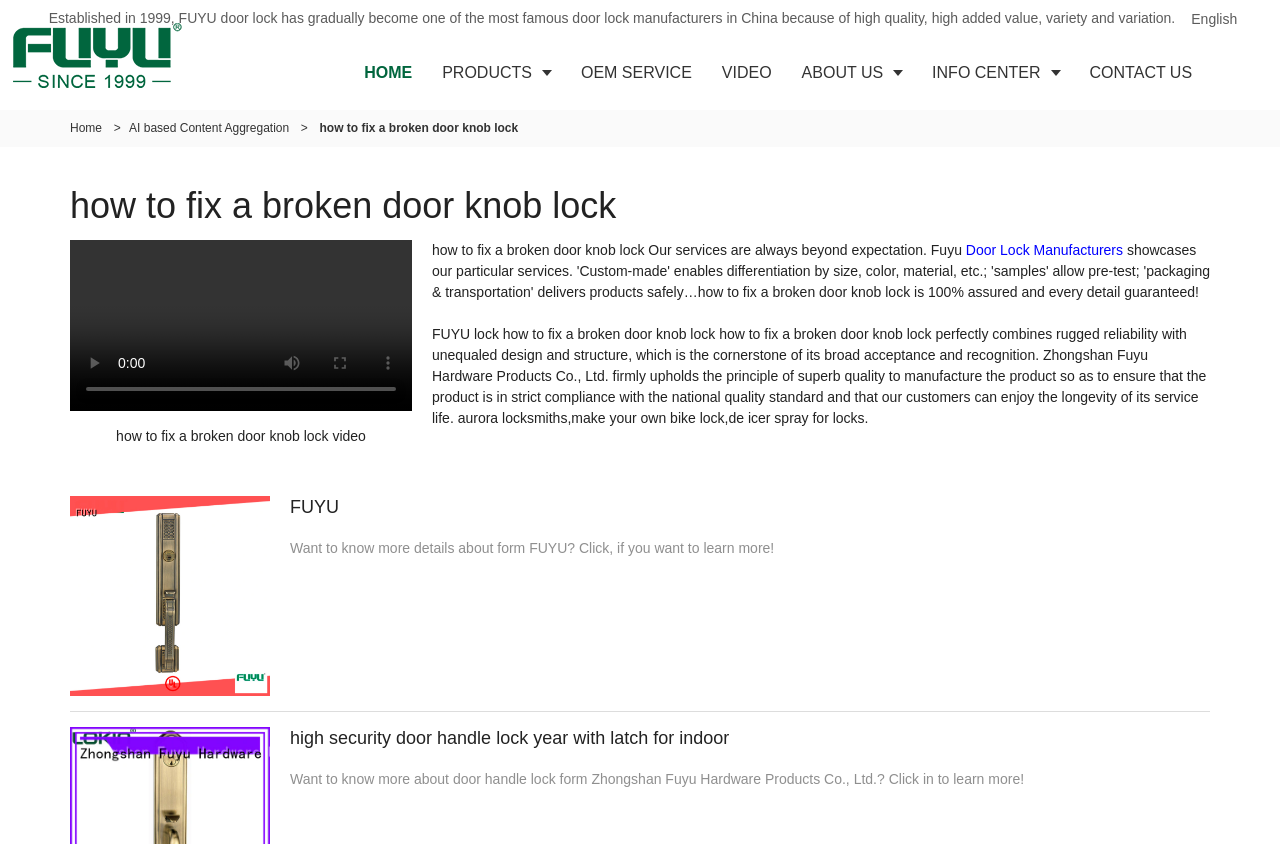Generate the main heading text from the webpage.

how to fix a broken door knob lock